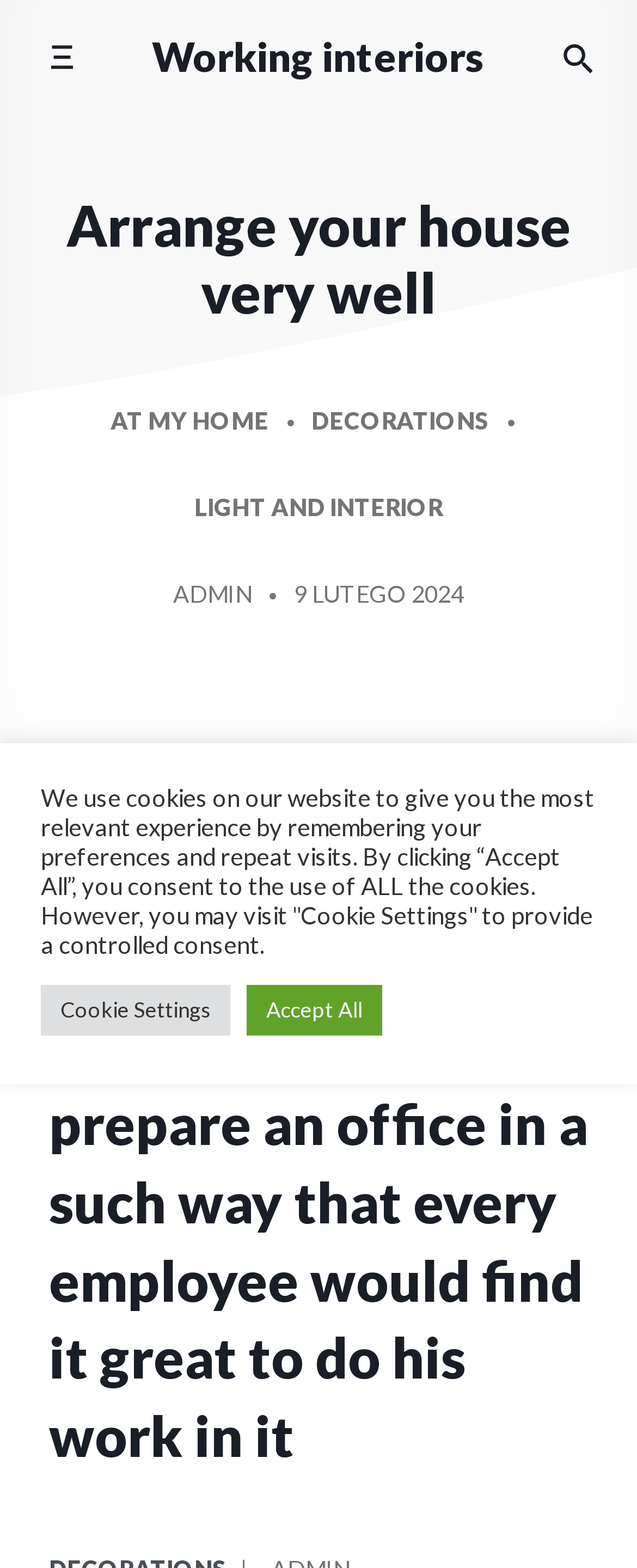How many links are there under 'Arrange your house very well'?
Please answer the question with as much detail as possible using the screenshot.

Under the heading 'Arrange your house very well', I found only one link with the same text, which suggests that there is only one link related to this topic.